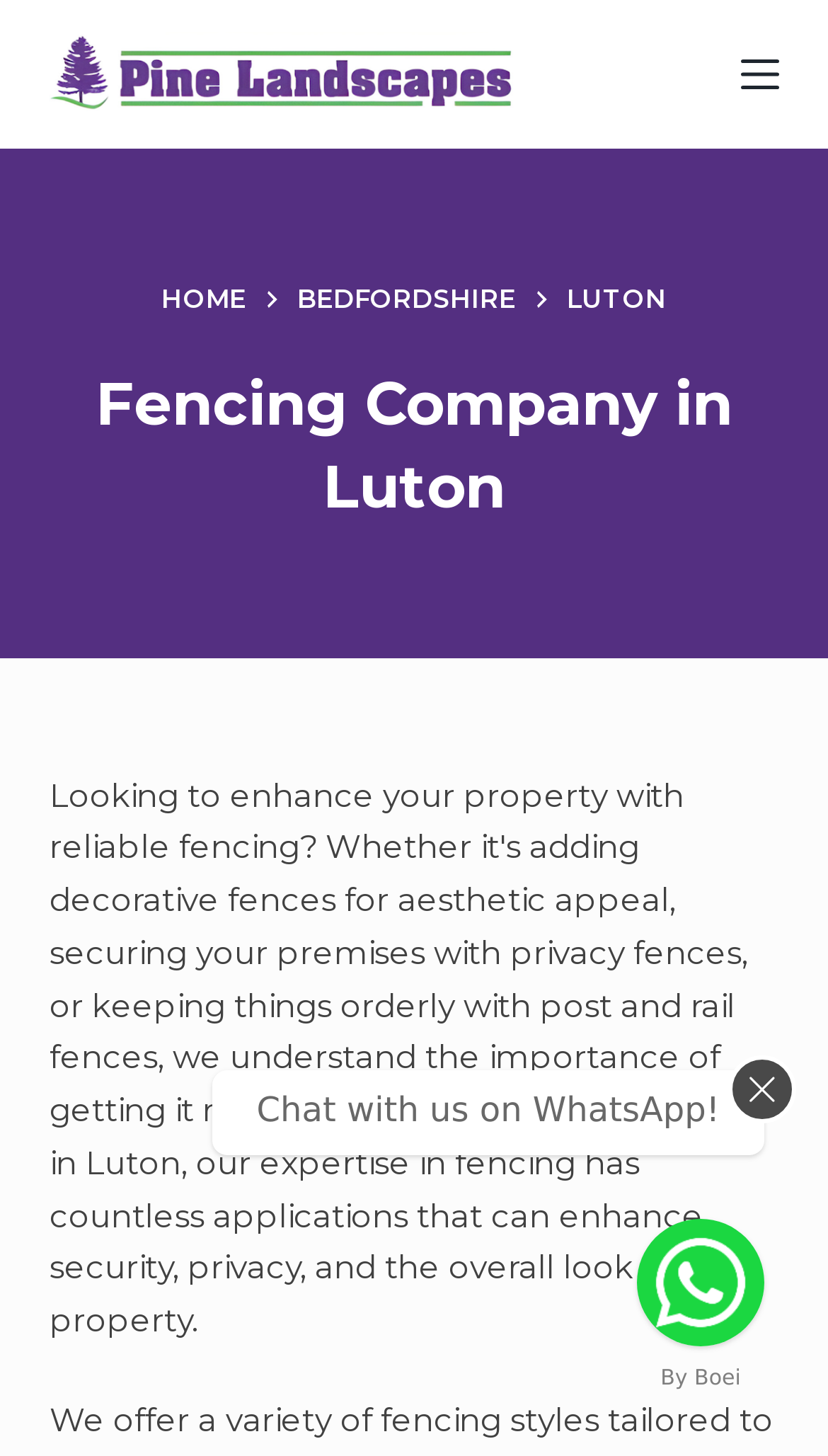Find the bounding box of the web element that fits this description: "Skip to content".

[0.0, 0.0, 0.103, 0.029]